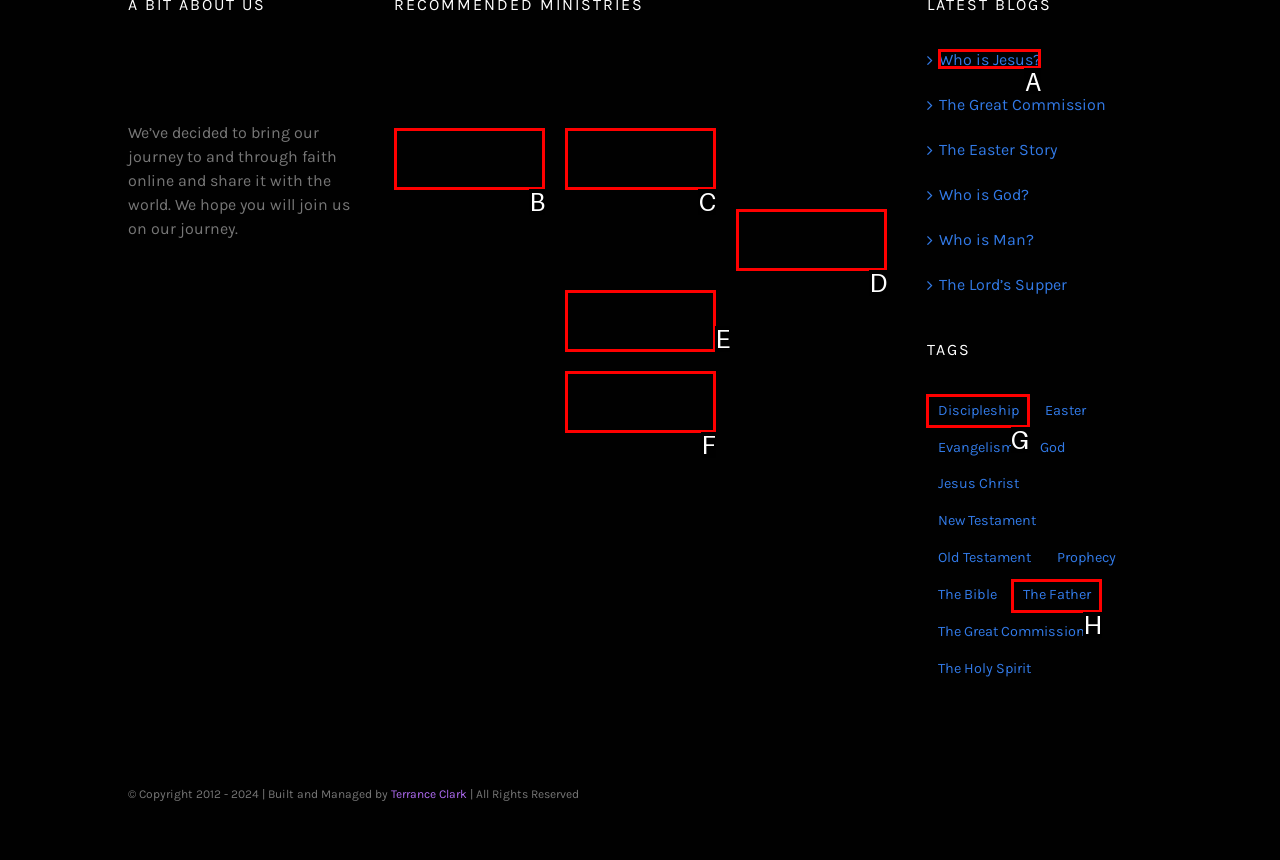What option should I click on to execute the task: View Discipleship resources? Give the letter from the available choices.

G